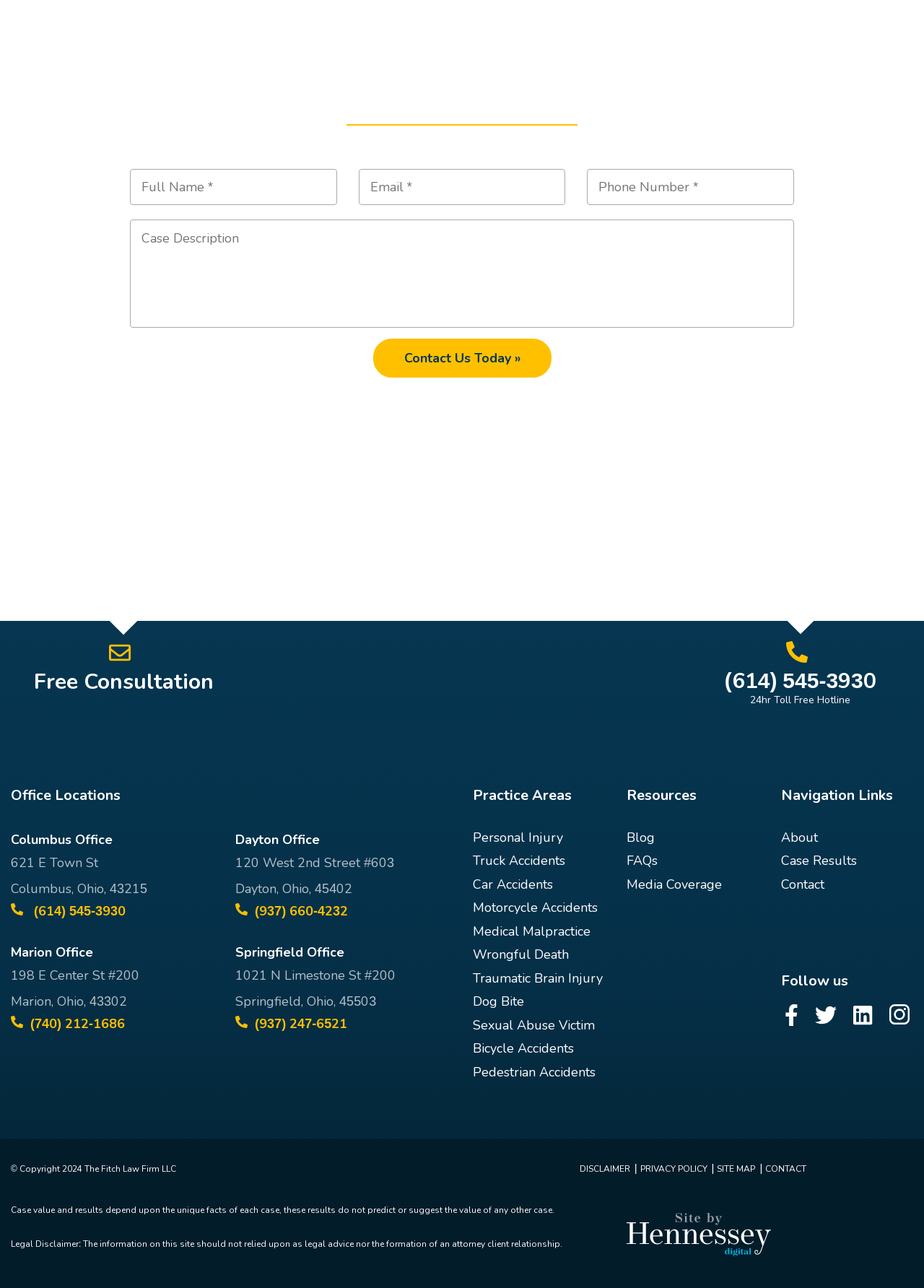Please give a one-word or short phrase response to the following question: 
What is the topic of the 'Practice Areas' section?

Legal services